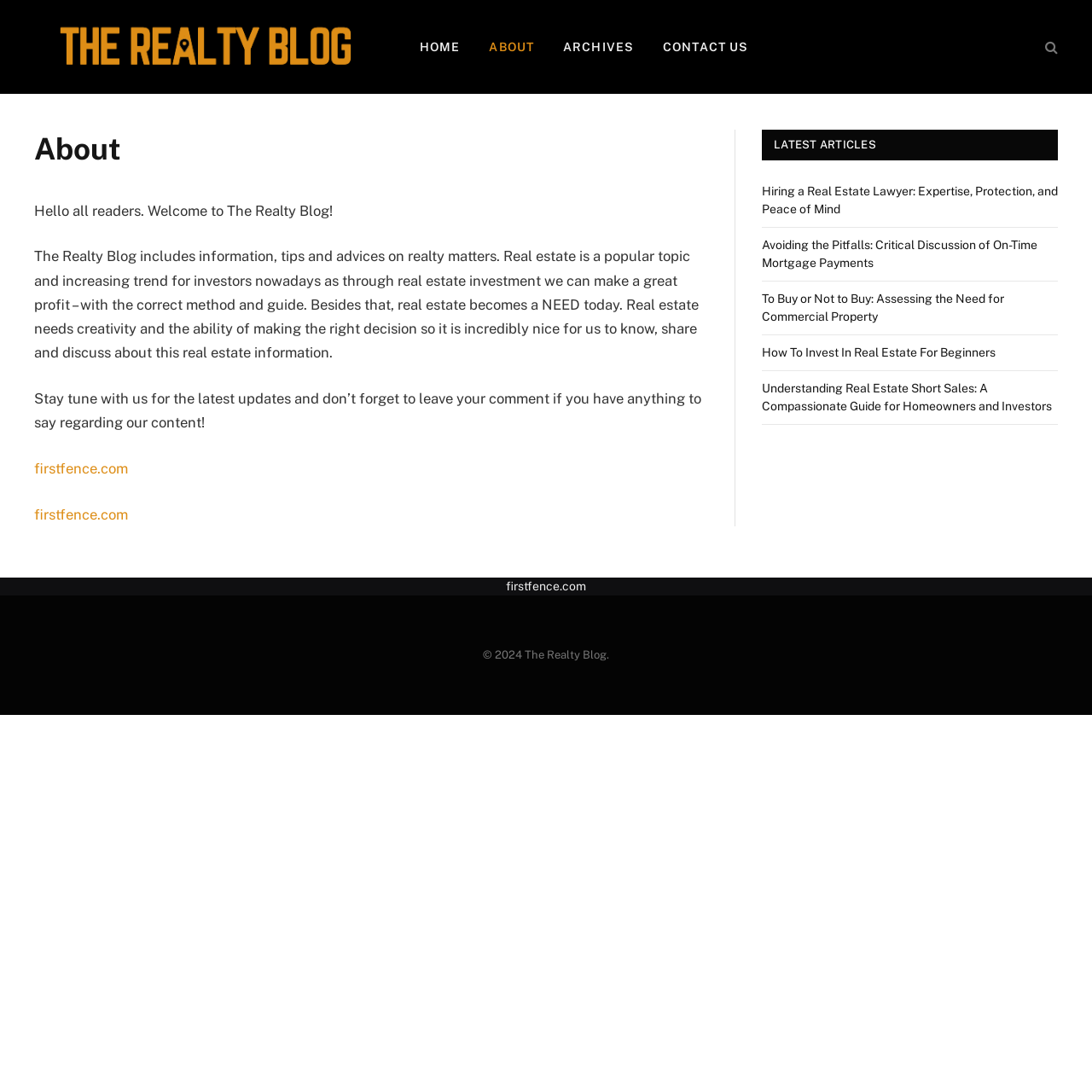Show me the bounding box coordinates of the clickable region to achieve the task as per the instruction: "Read the latest articles".

[0.709, 0.127, 0.802, 0.139]